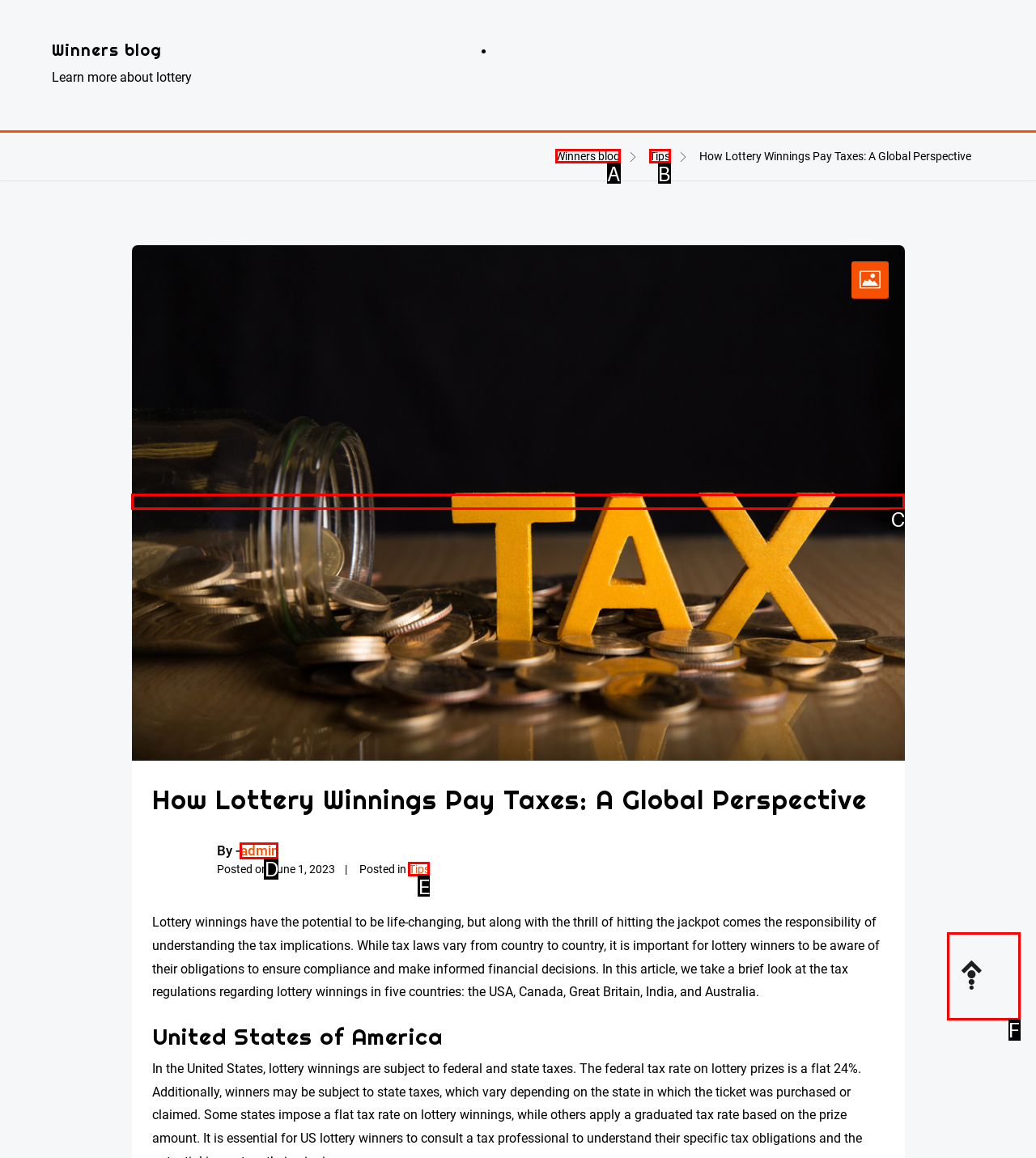Determine the option that best fits the description: parent_node: Skip to content
Reply with the letter of the correct option directly.

F